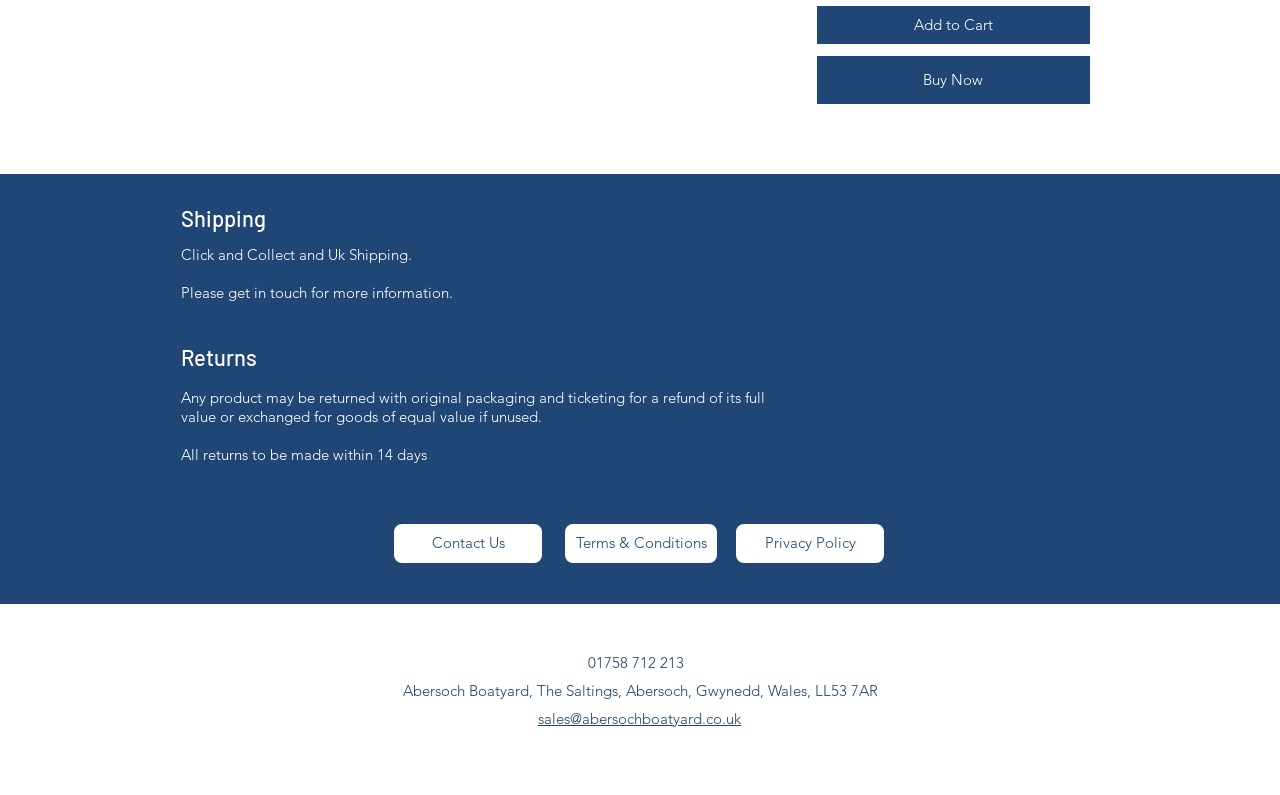Look at the image and answer the question in detail:
What is the purpose of the 'Add to Cart' button?

The 'Add to Cart' button is a prominent element on the webpage, located at [0.638, 0.007, 0.852, 0.055]. Its presence and text suggest that it allows users to add items to their shopping cart, likely for online purchasing.